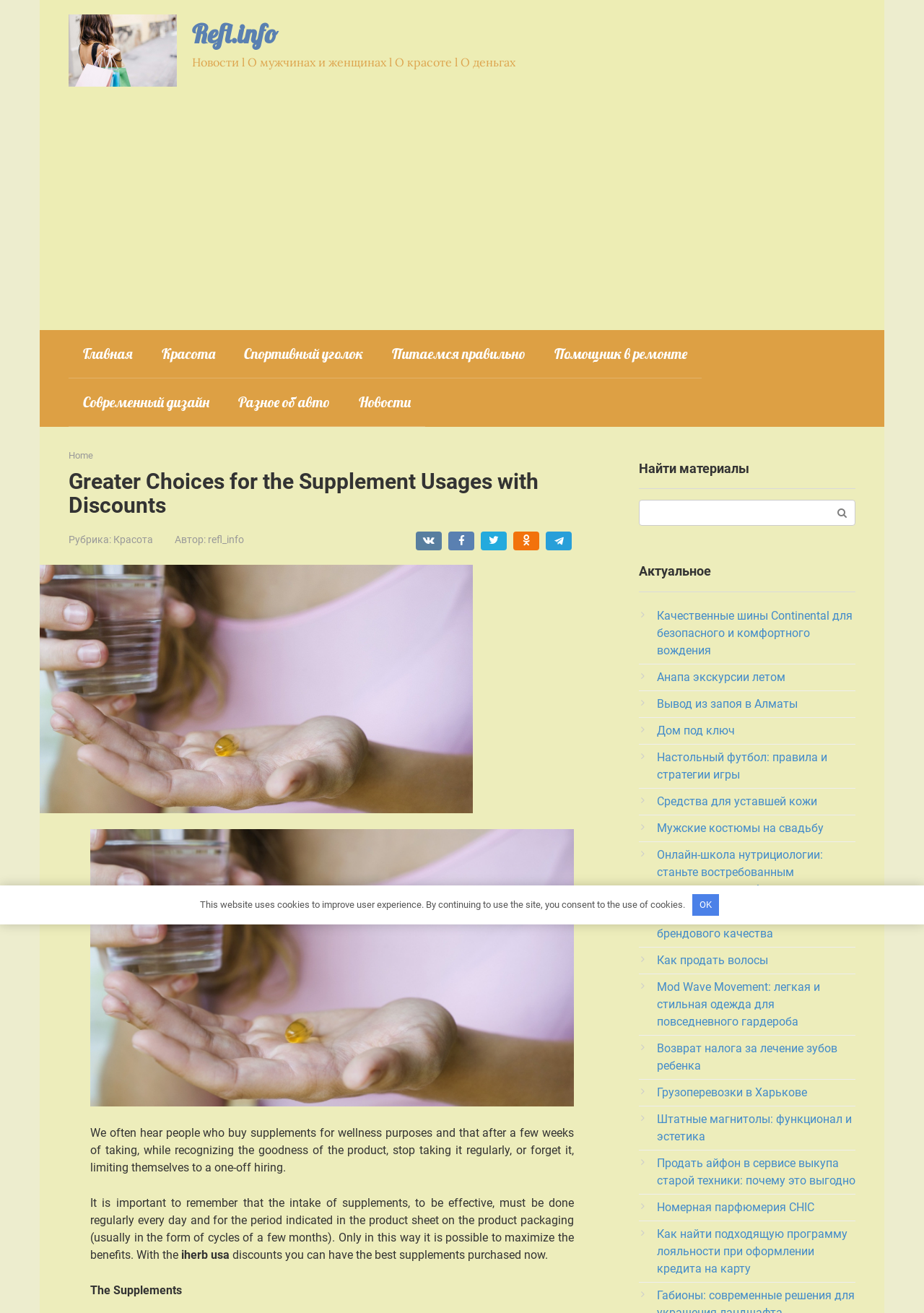Based on the element description parent_node: Поиск: name="s", identify the bounding box of the UI element in the given webpage screenshot. The coordinates should be in the format (top-left x, top-left y, bottom-right x, bottom-right y) and must be between 0 and 1.

[0.691, 0.381, 0.926, 0.401]